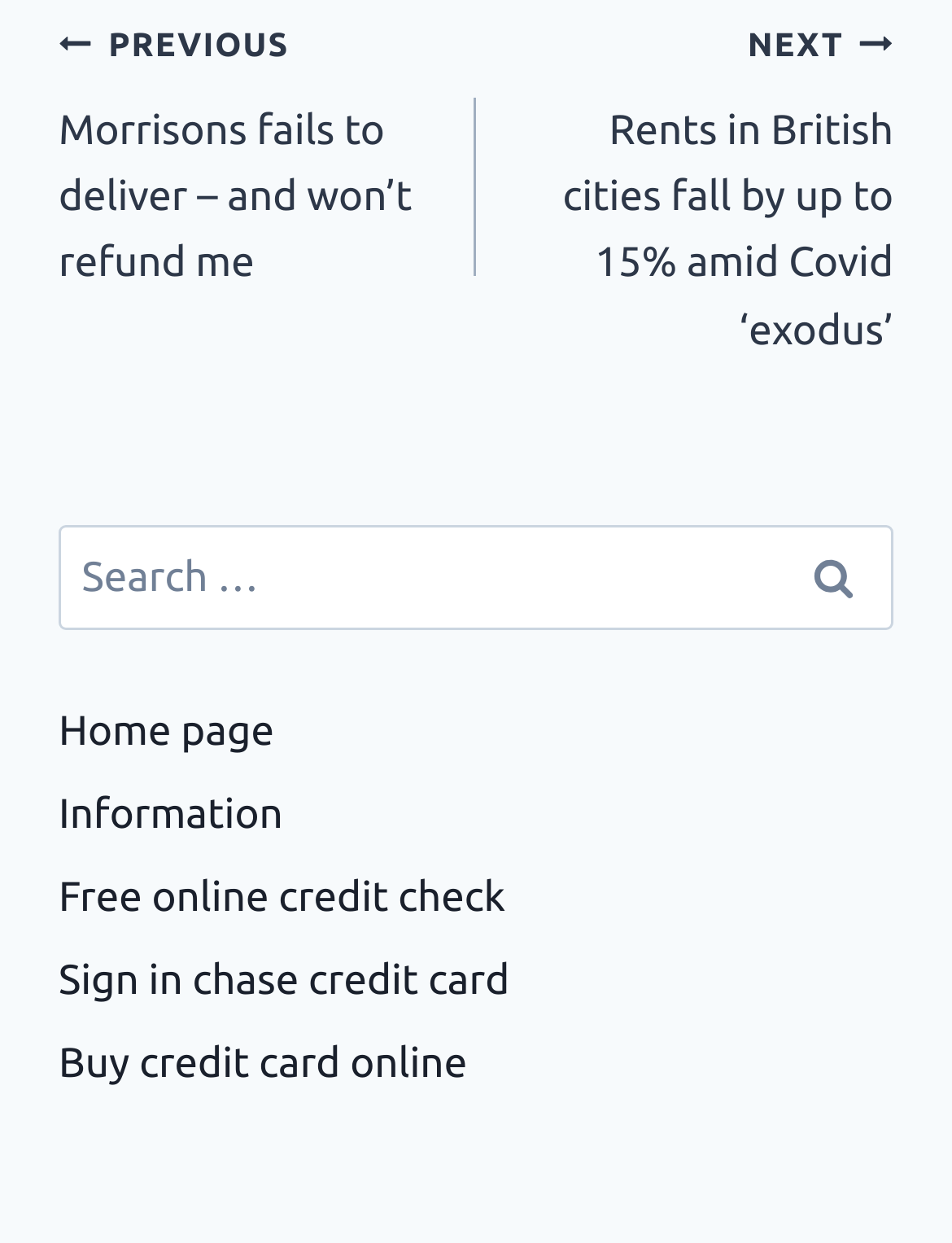What is the purpose of the search box?
Analyze the image and deliver a detailed answer to the question.

I found a search box with a label 'Search for:' and a button 'Search', which suggests that the purpose of the search box is to allow users to search for content on the website.